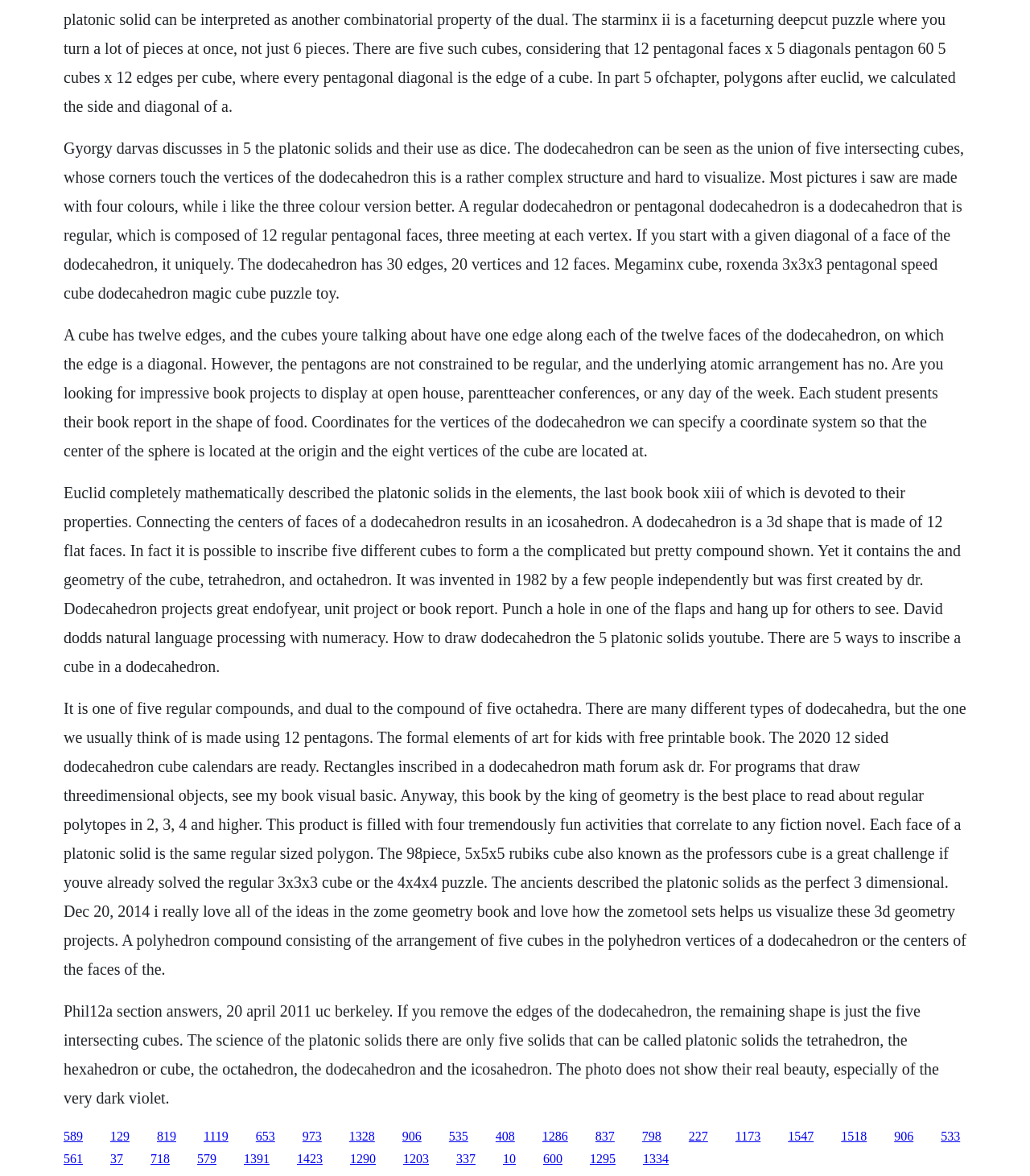Identify the bounding box coordinates of the section to be clicked to complete the task described by the following instruction: "Check out the book about visual basic". The coordinates should be four float numbers between 0 and 1, formatted as [left, top, right, bottom].

[0.062, 0.595, 0.938, 0.831]